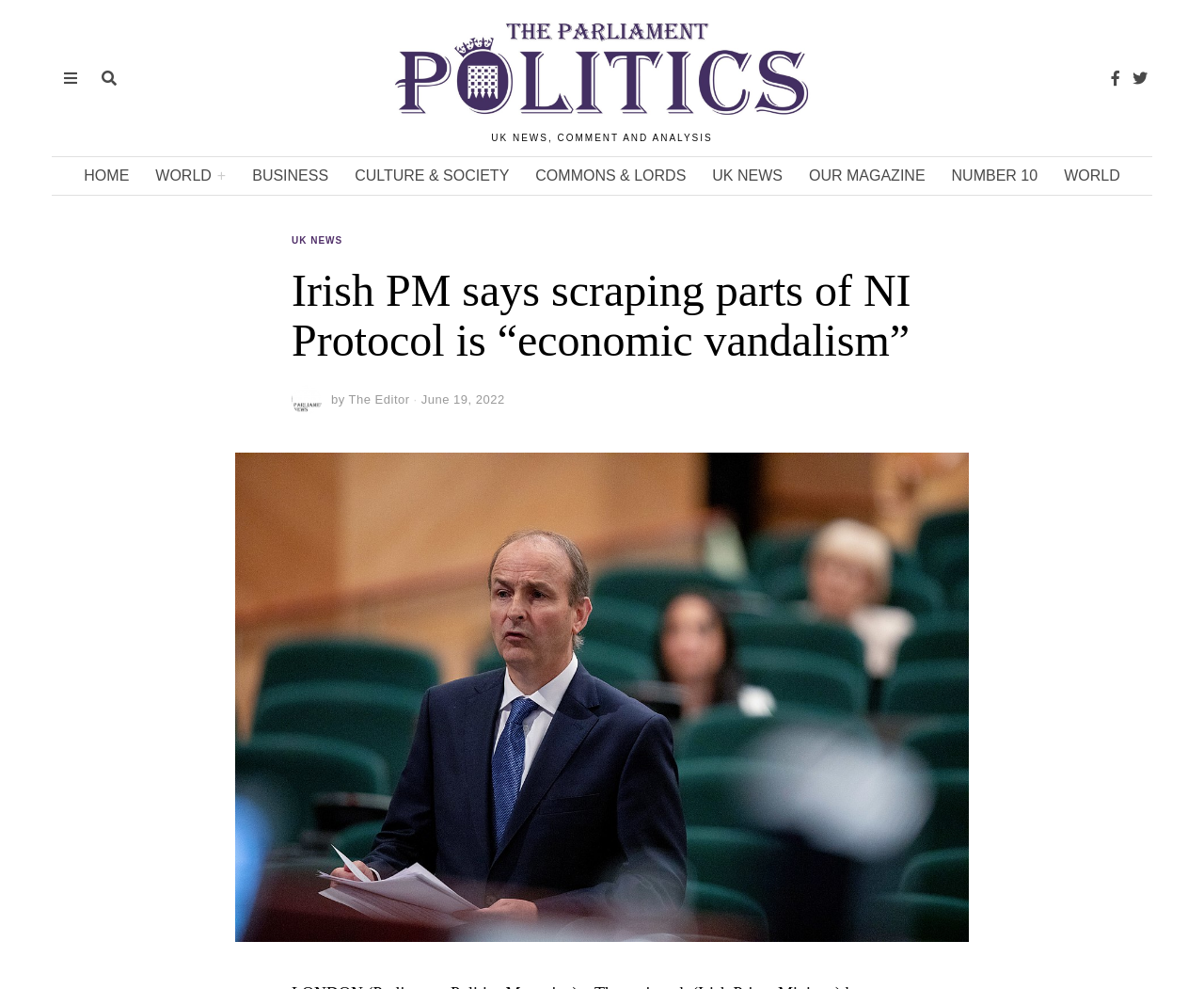Using the information in the image, give a detailed answer to the following question: What is the topic of the news article?

I found this answer by examining the heading element's text, which is 'Irish PM says scraping parts of NI Protocol is “economic vandalism”'. The topic of the news article is clearly related to the NI Protocol.